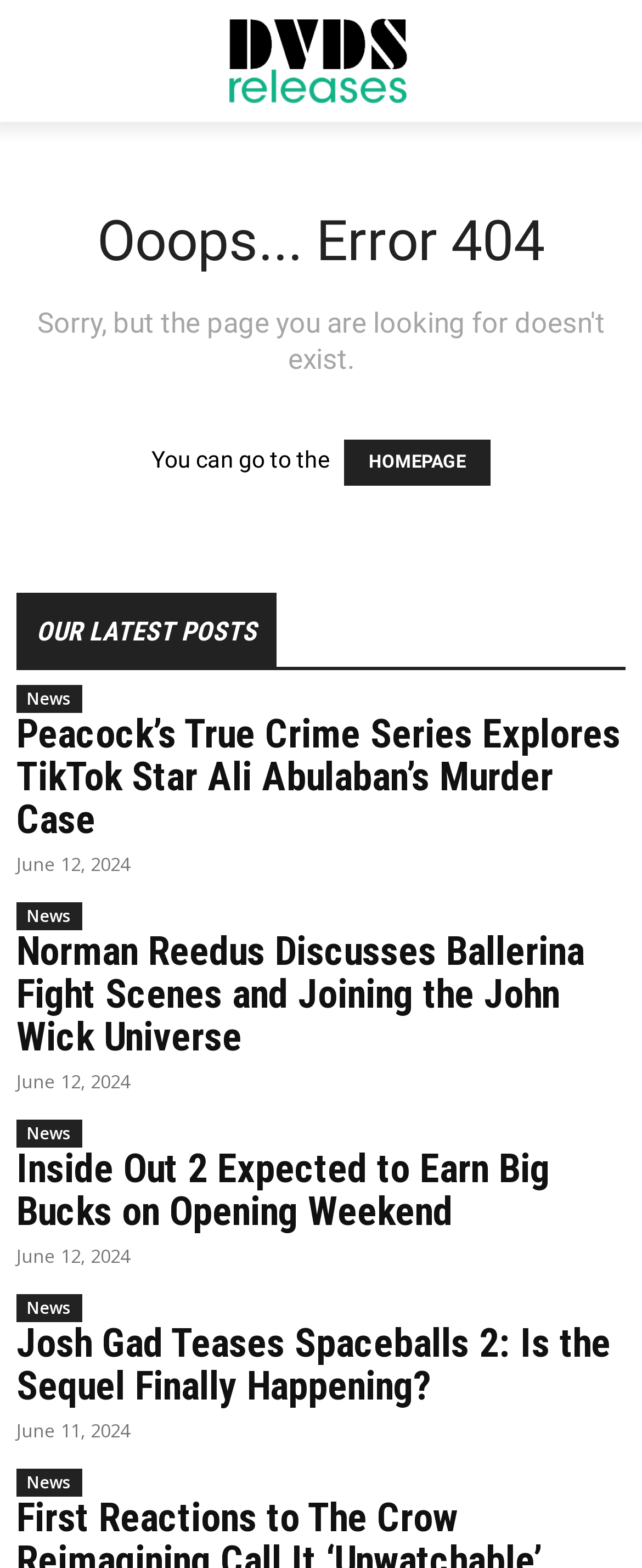Specify the bounding box coordinates of the element's area that should be clicked to execute the given instruction: "read Norman Reedus Discusses Ballerina Fight Scenes". The coordinates should be four float numbers between 0 and 1, i.e., [left, top, right, bottom].

[0.026, 0.592, 0.91, 0.676]